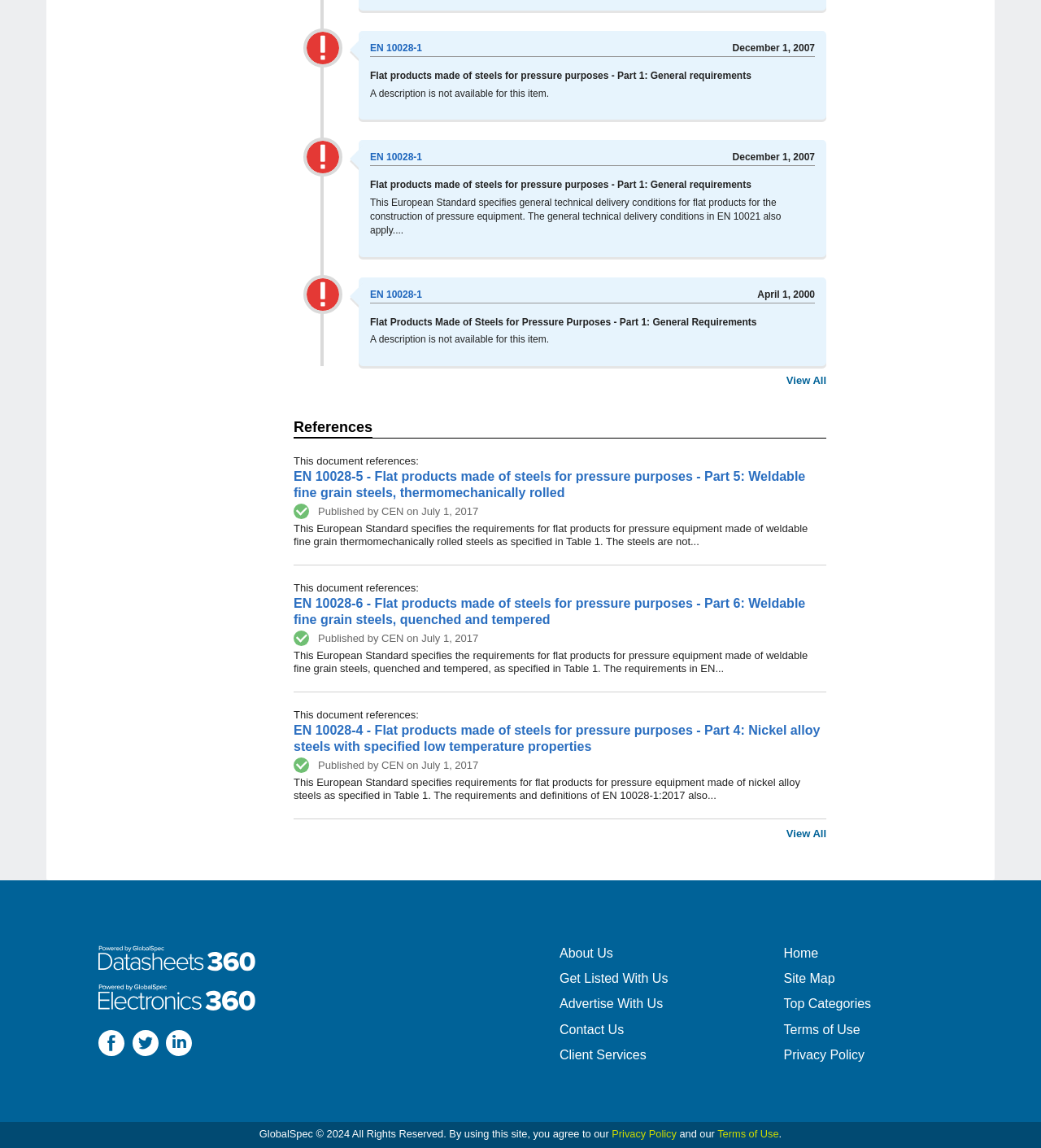Please indicate the bounding box coordinates for the clickable area to complete the following task: "Follow us on Twitter". The coordinates should be specified as four float numbers between 0 and 1, i.e., [left, top, right, bottom].

[0.127, 0.897, 0.152, 0.923]